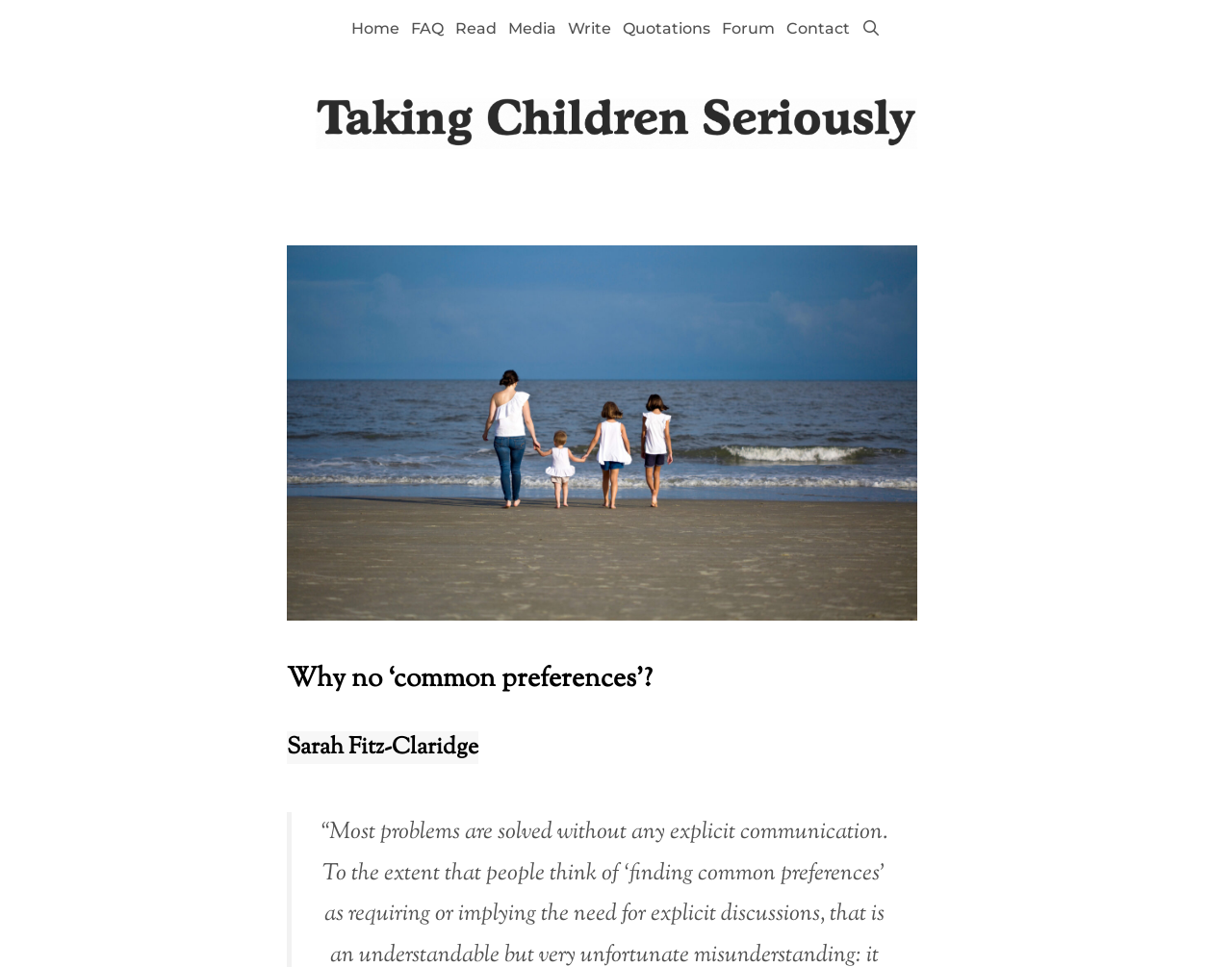What is the image below the banner?
Please provide a single word or phrase in response based on the screenshot.

a family on the shoreline